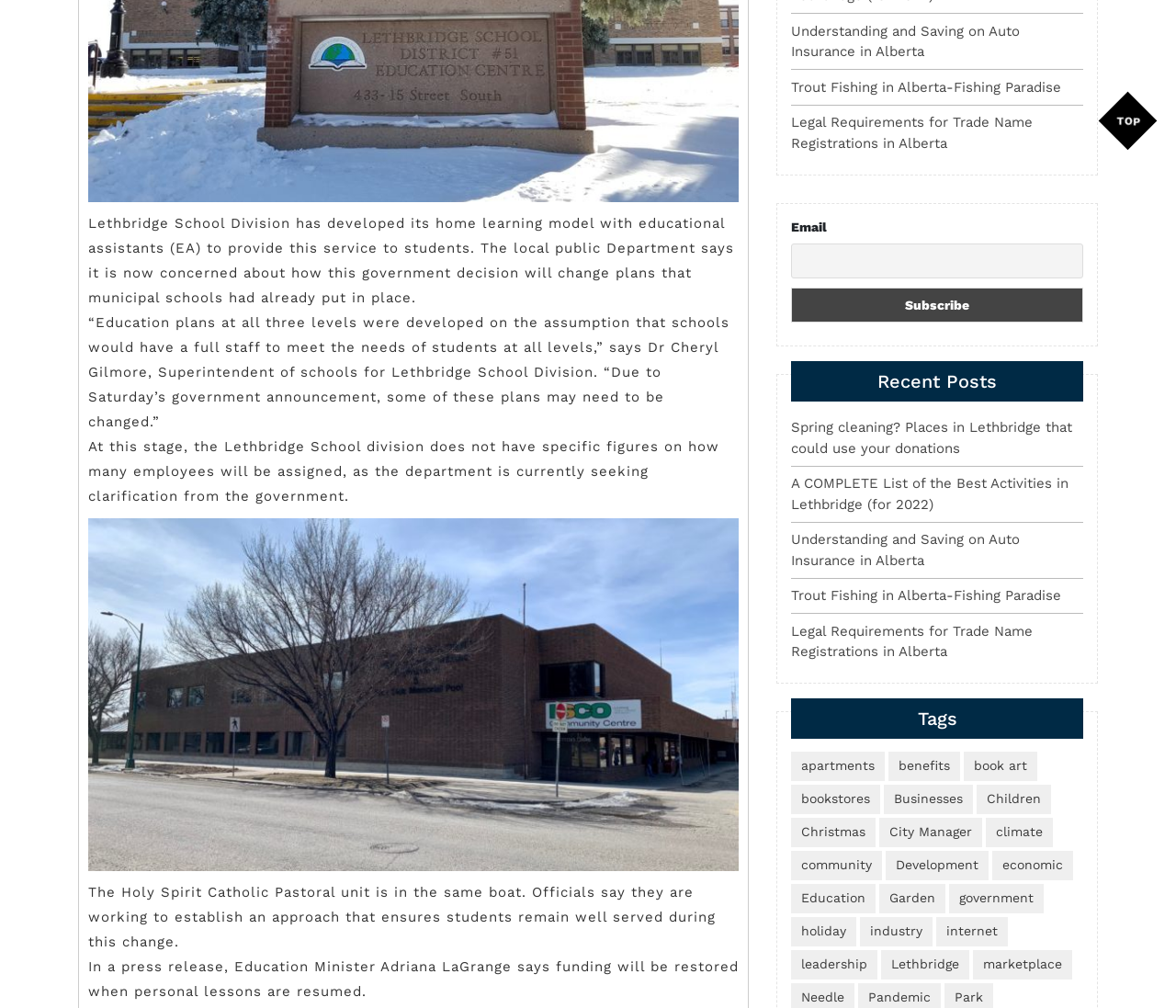Determine the bounding box coordinates for the element that should be clicked to follow this instruction: "Read the article about Lethbridge School Division". The coordinates should be given as four float numbers between 0 and 1, in the format [left, top, right, bottom].

[0.075, 0.213, 0.624, 0.303]